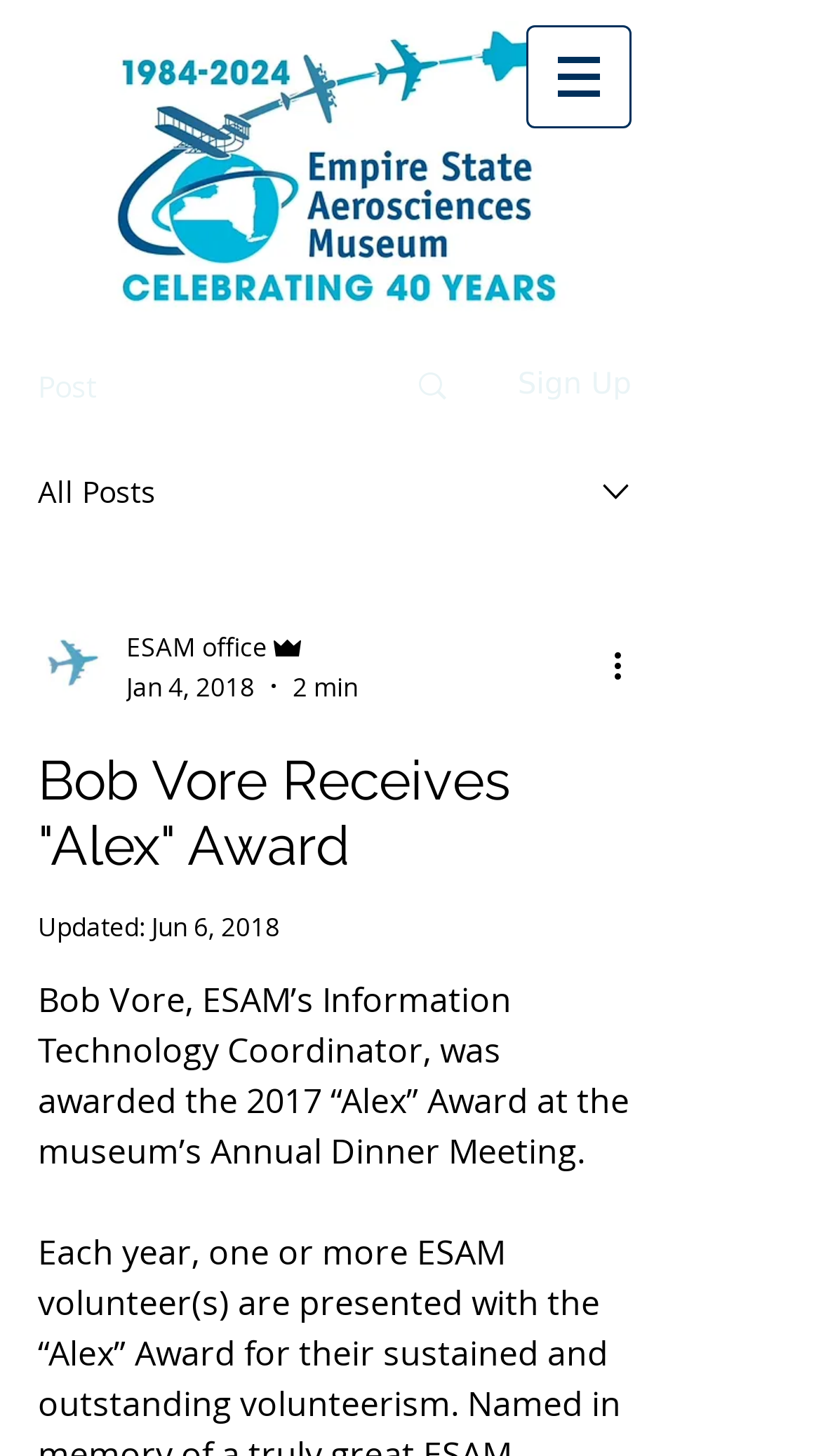Identify the bounding box for the given UI element using the description provided. Coordinates should be in the format (top-left x, top-left y, bottom-right x, bottom-right y) and must be between 0 and 1. Here is the description: parent_node: ESAM office

[0.046, 0.434, 0.128, 0.48]